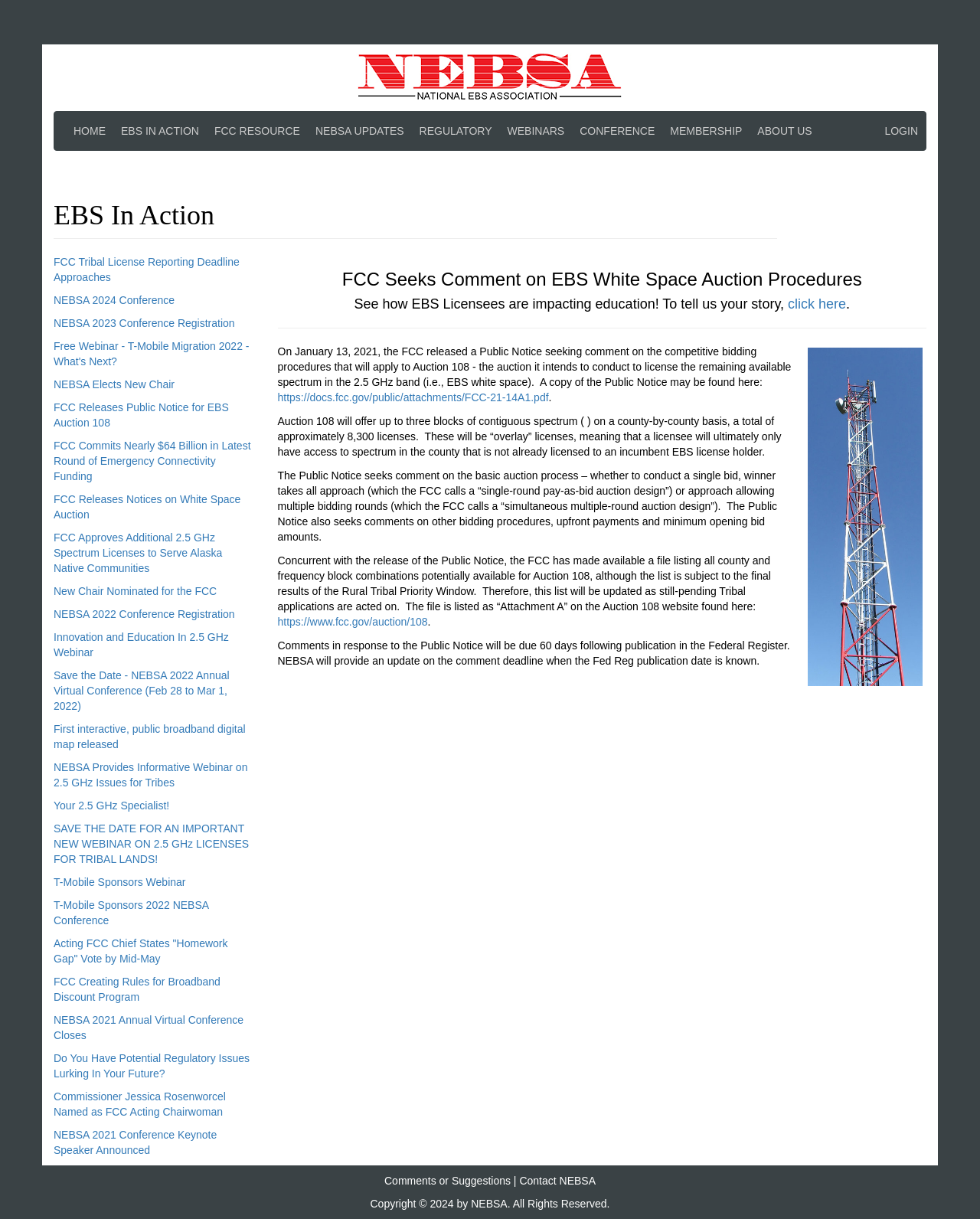Locate the UI element that matches the description NEBSA Elects New Chair in the webpage screenshot. Return the bounding box coordinates in the format (top-left x, top-left y, bottom-right x, bottom-right y), with values ranging from 0 to 1.

[0.055, 0.31, 0.178, 0.32]